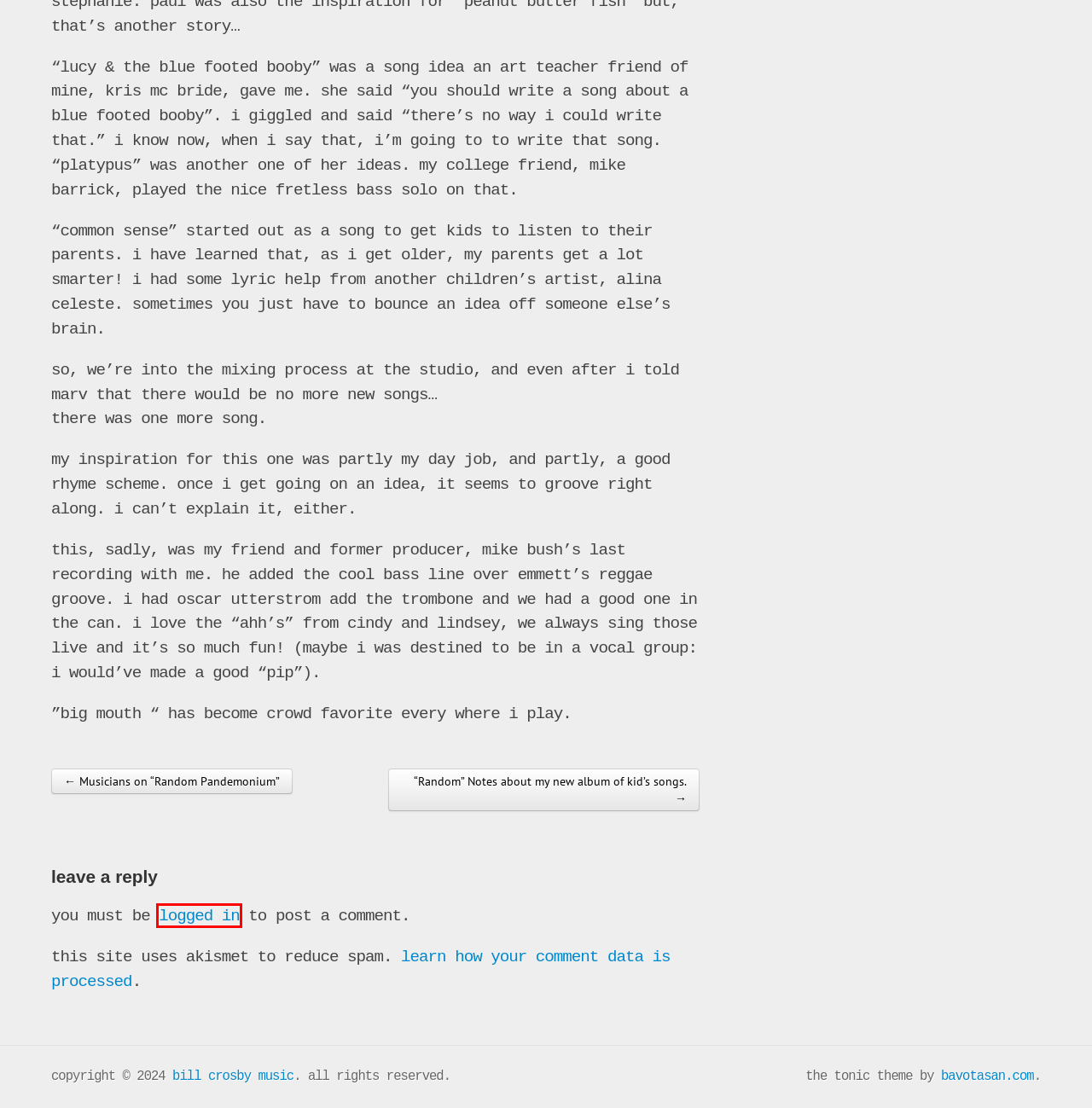You are provided with a screenshot of a webpage where a red rectangle bounding box surrounds an element. Choose the description that best matches the new webpage after clicking the element in the red bounding box. Here are the choices:
A. Privacy Policy – Akismet
B. Log In ‹ bill crosby music — WordPress
C. links - bill crosby music
D. Meat Friday Theme and the Dan Patrick Show - bill crosby music
E. bill crosby’s music videos - bill crosby music
F. blog - bill crosby music
G. Themes by bavotasan.com • Premium WordPress themes
H. Kidney, you not. - bill crosby music

B